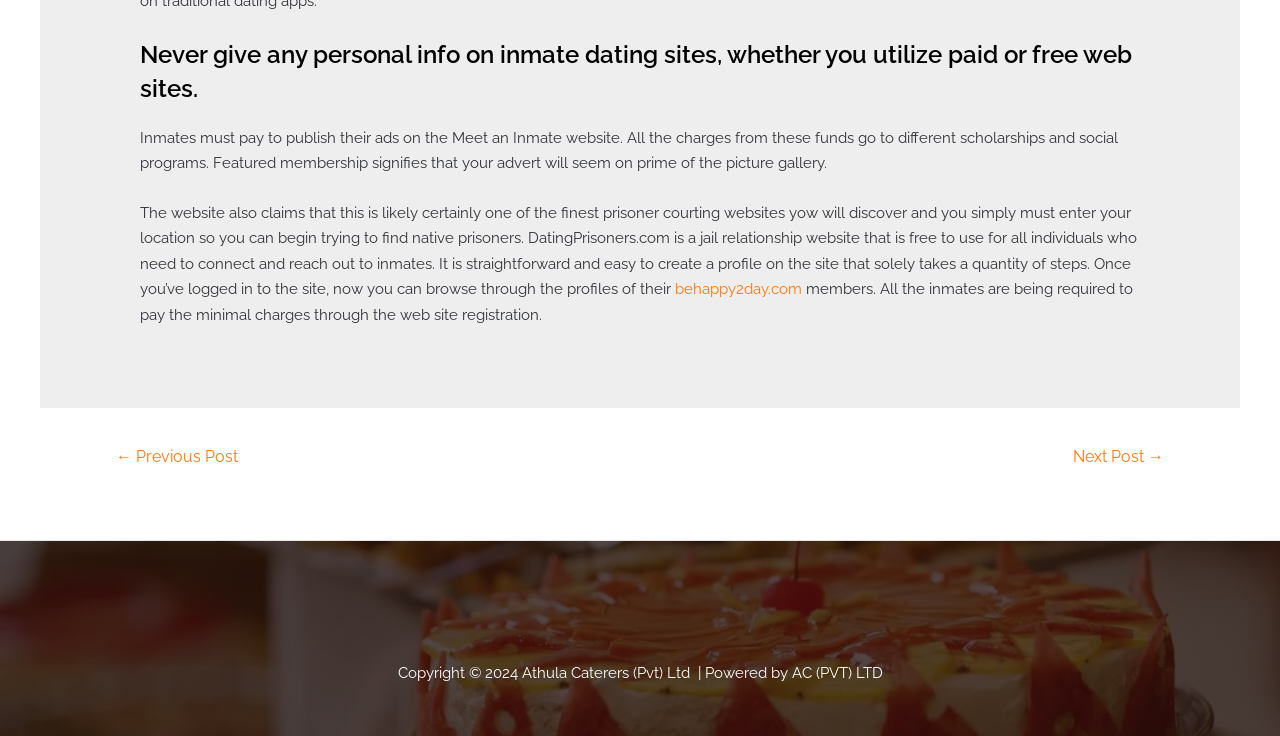Use a single word or phrase to answer this question: 
What is the navigation option available on the page?

Posts